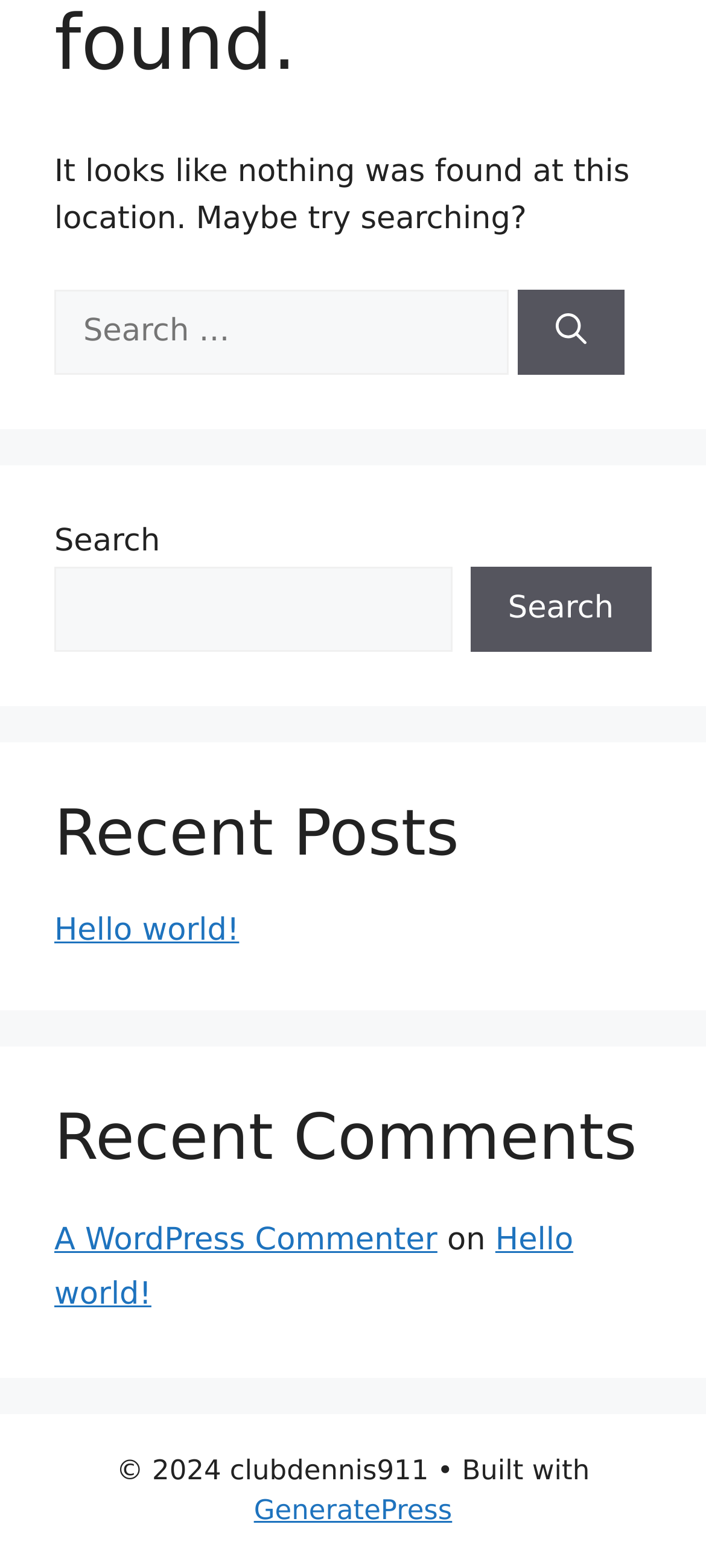Find the bounding box coordinates for the HTML element described in this sentence: "parent_node: Search name="s"". Provide the coordinates as four float numbers between 0 and 1, in the format [left, top, right, bottom].

[0.077, 0.361, 0.64, 0.416]